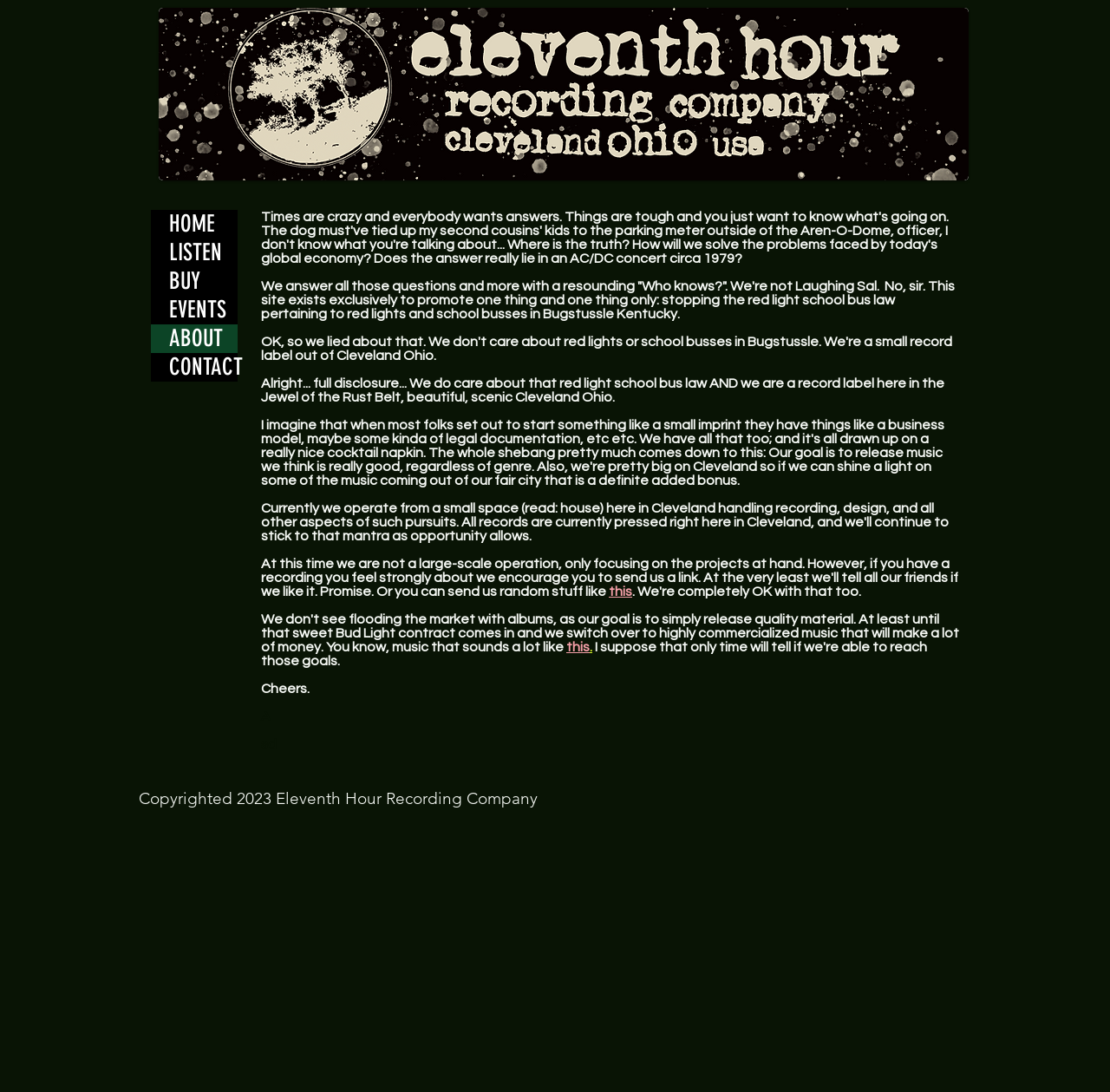Using the description: "HOME", identify the bounding box of the corresponding UI element in the screenshot.

[0.136, 0.192, 0.214, 0.218]